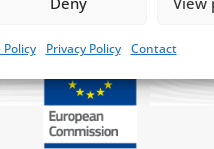Offer a detailed narrative of the image.

The image features the logo of the European Commission, prominently displaying the text "European Commission" beneath a blue field adorned with a circle of yellow stars, which symbolizes the European Union. This logo represents the authority that ensures compliance with EU laws and supports various initiatives, including research and innovation programs. The context implies a connection to projects funded by the European Union, such as the Marie Skłodowska-Curie Actions, aimed at enhancing doctoral education and postdoctoral training. It serves as a reminder of the EU’s commitment to fostering research and academic collaboration across its member states.